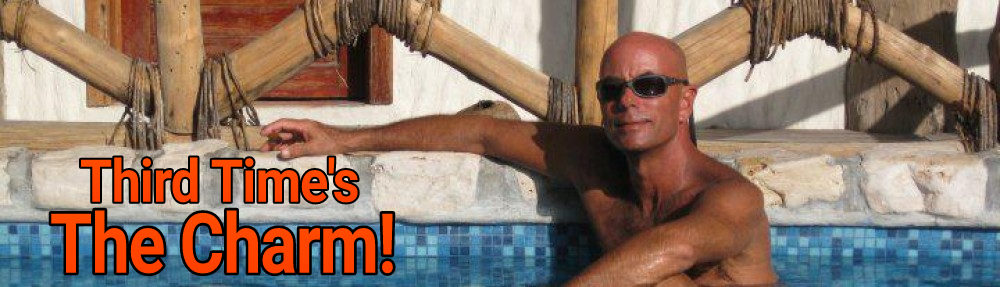Please provide a one-word or short phrase answer to the question:
What type of beams are in the backdrop?

Rustic wooden beams